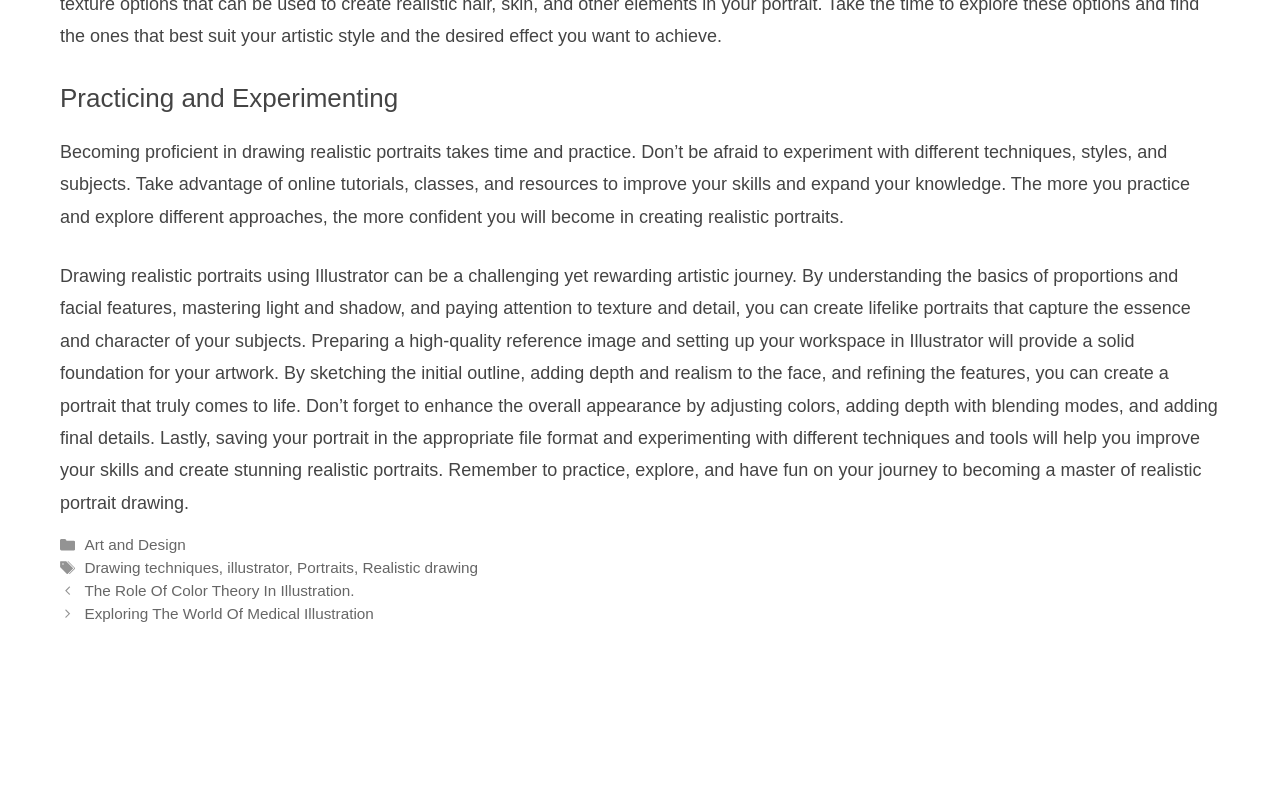Please answer the following question using a single word or phrase: 
What is the main topic of this webpage?

Drawing realistic portraits